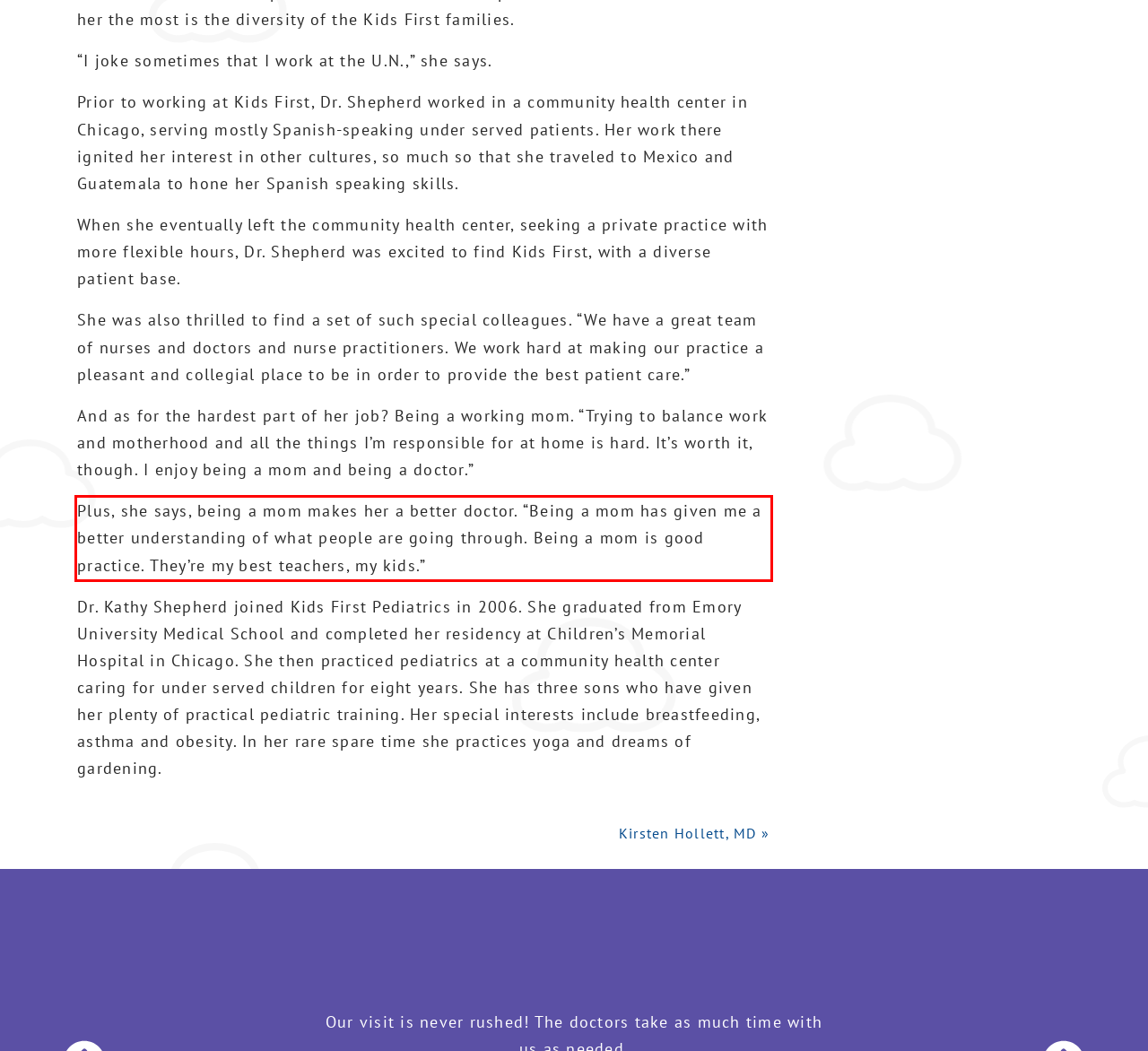From the screenshot of the webpage, locate the red bounding box and extract the text contained within that area.

Plus, she says, being a mom makes her a better doctor. “Being a mom has given me a better understanding of what people are going through. Being a mom is good practice. They’re my best teachers, my kids.”